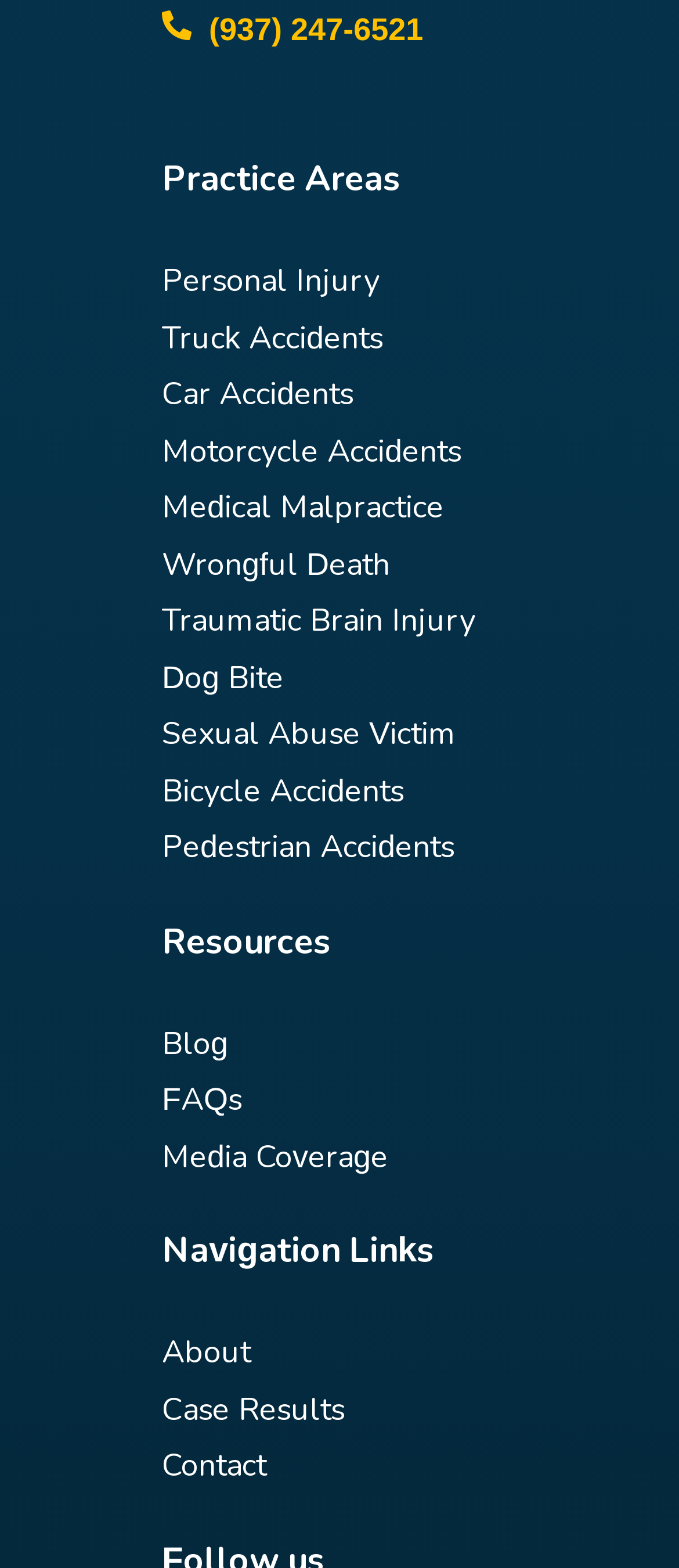Please specify the bounding box coordinates of the clickable region to carry out the following instruction: "Read the blog". The coordinates should be four float numbers between 0 and 1, in the format [left, top, right, bottom].

[0.238, 0.652, 0.336, 0.678]